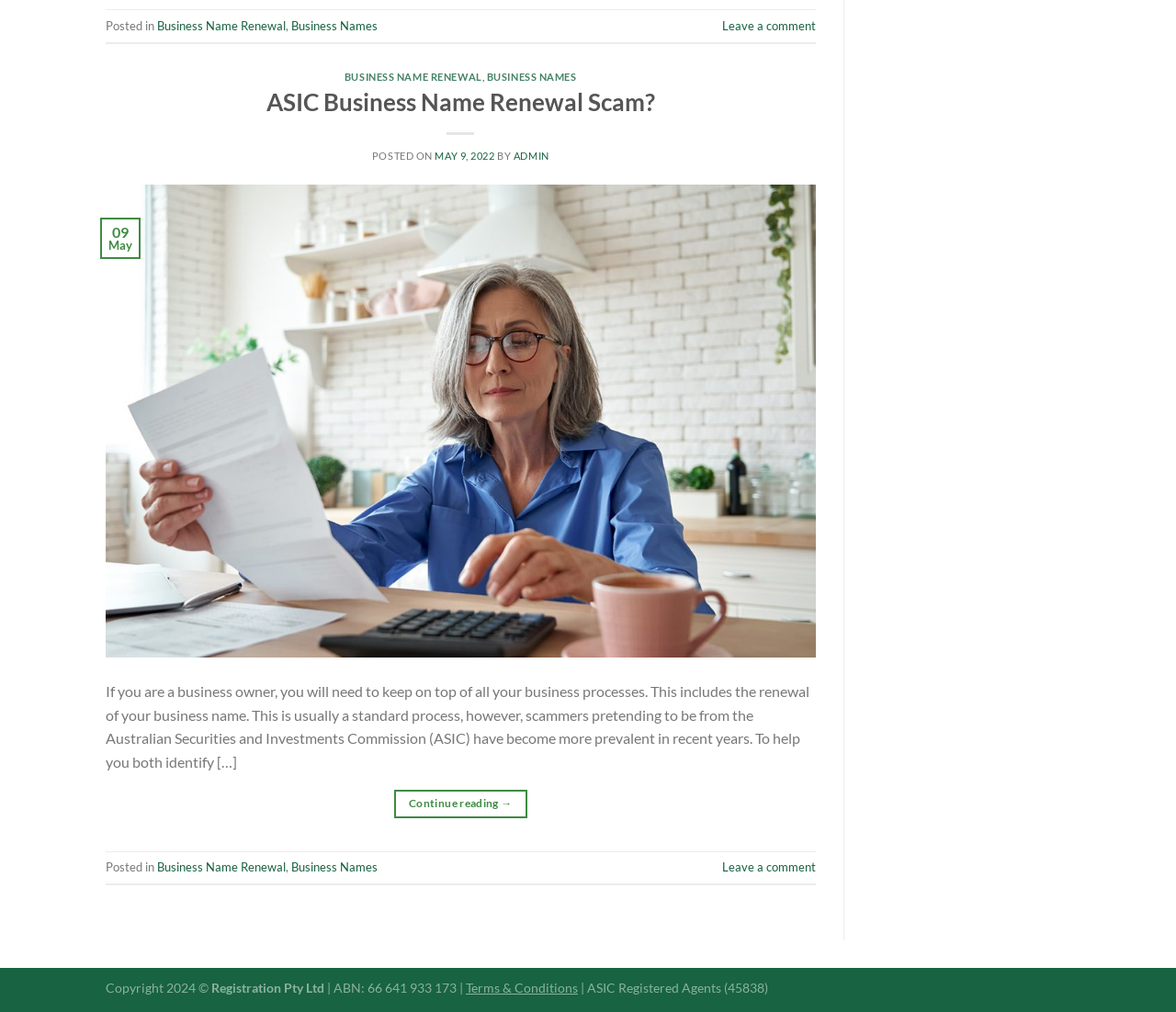Locate the bounding box coordinates of the element I should click to achieve the following instruction: "Leave a comment".

[0.614, 0.018, 0.693, 0.032]